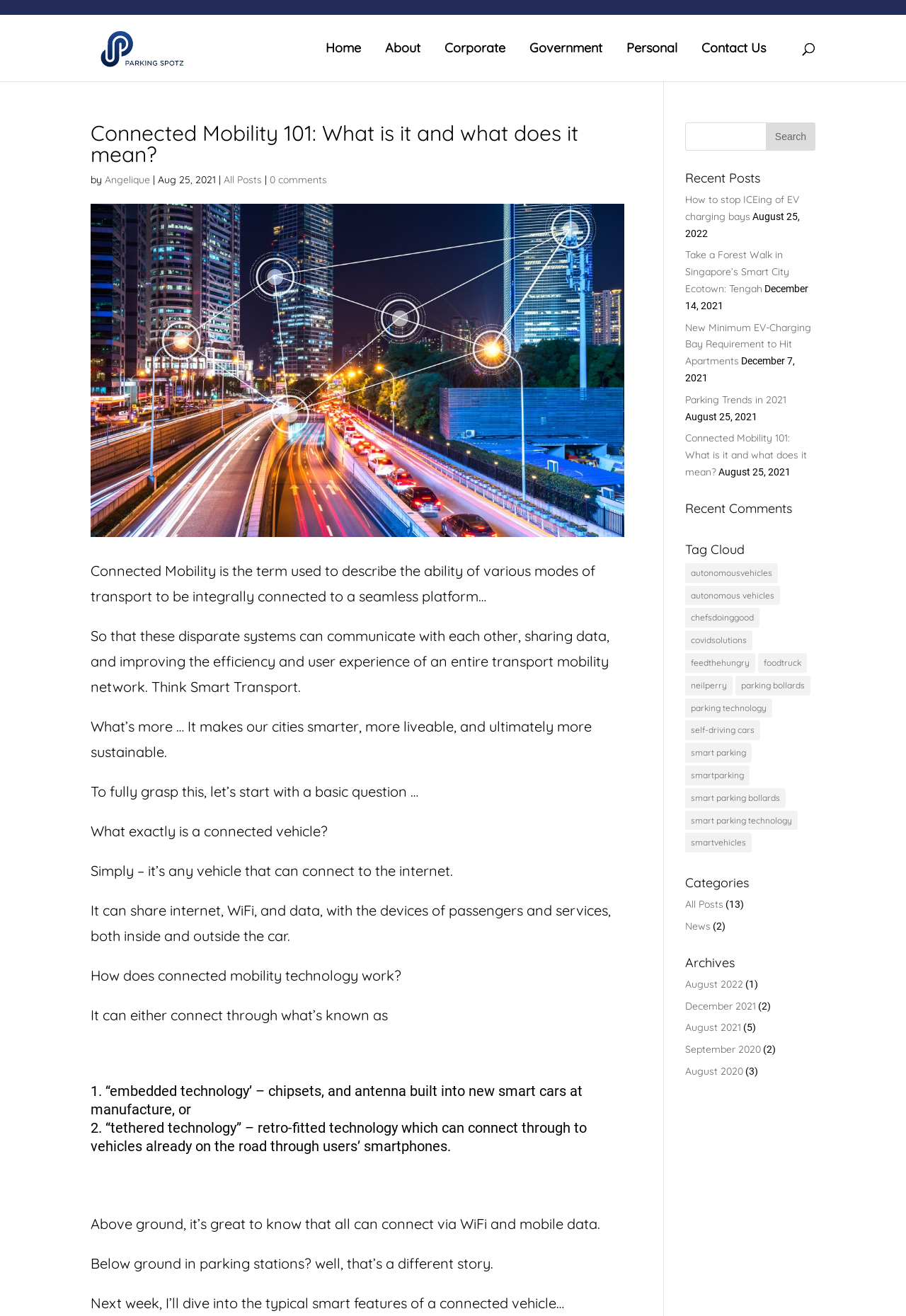Please specify the bounding box coordinates of the clickable region necessary for completing the following instruction: "Go to Home page". The coordinates must consist of four float numbers between 0 and 1, i.e., [left, top, right, bottom].

[0.359, 0.033, 0.398, 0.062]